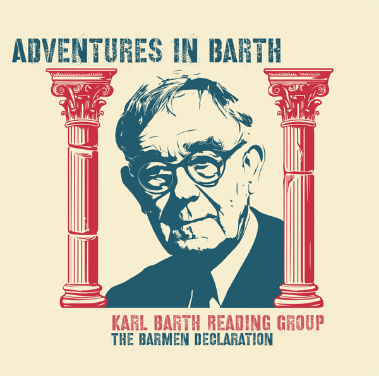From the image, can you give a detailed response to the question below:
What is the theme of the reading group session?

The caption clearly states that the theme of the reading group session is the Barmen Declaration, as indicated by the text 'THE BARMEN DECLARATION' at the bottom of the image.